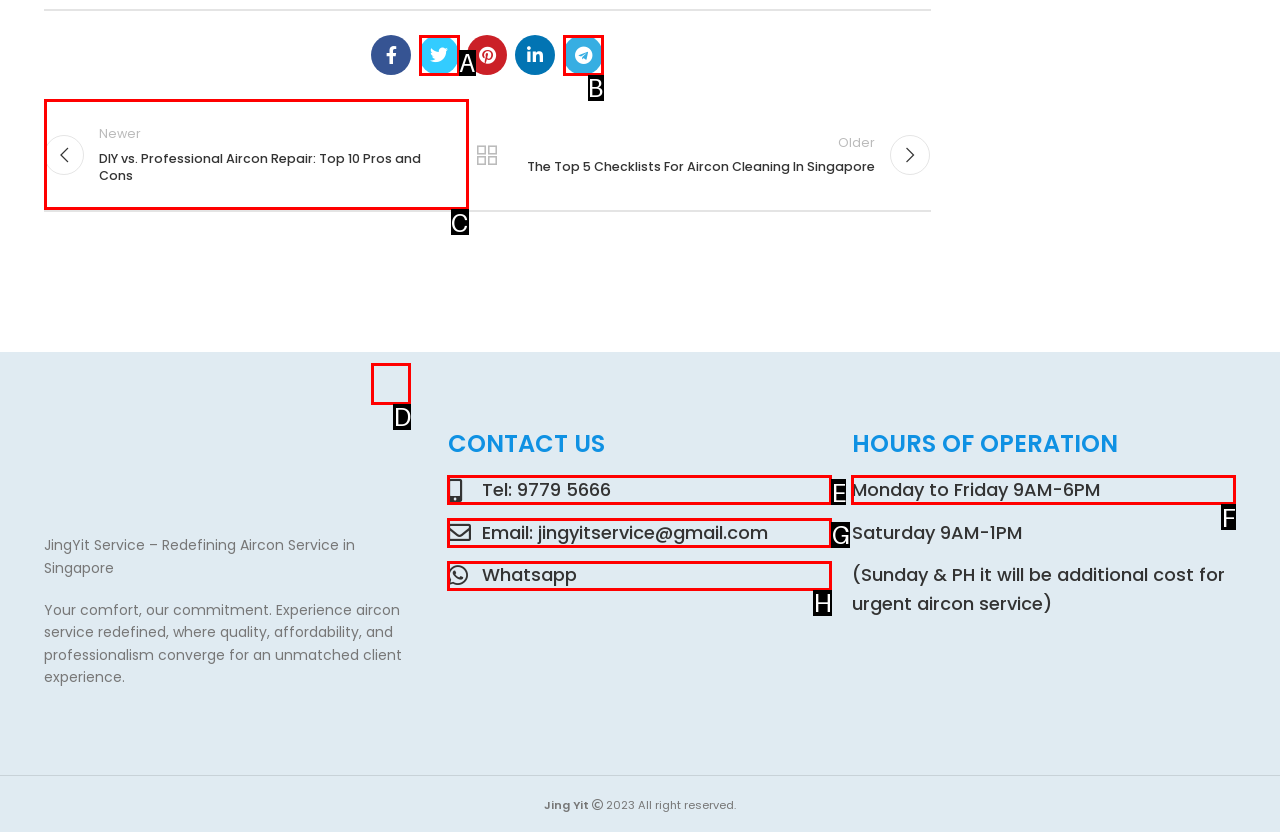Indicate the letter of the UI element that should be clicked to accomplish the task: Read more about why the Lithuania basketball jersey stands out. Answer with the letter only.

None